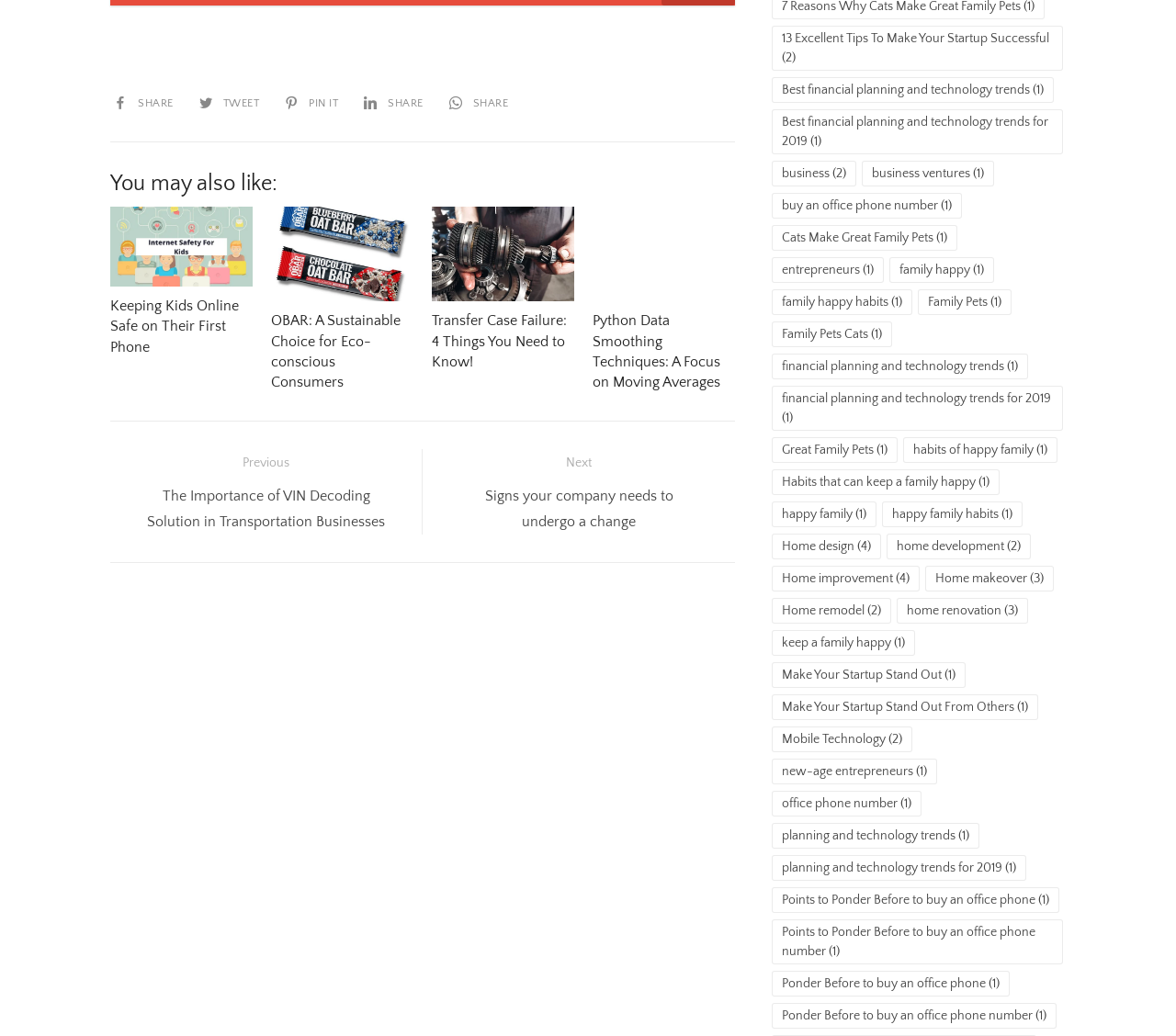Respond to the question with just a single word or phrase: 
How many navigation links are available in the 'Posts' section?

2